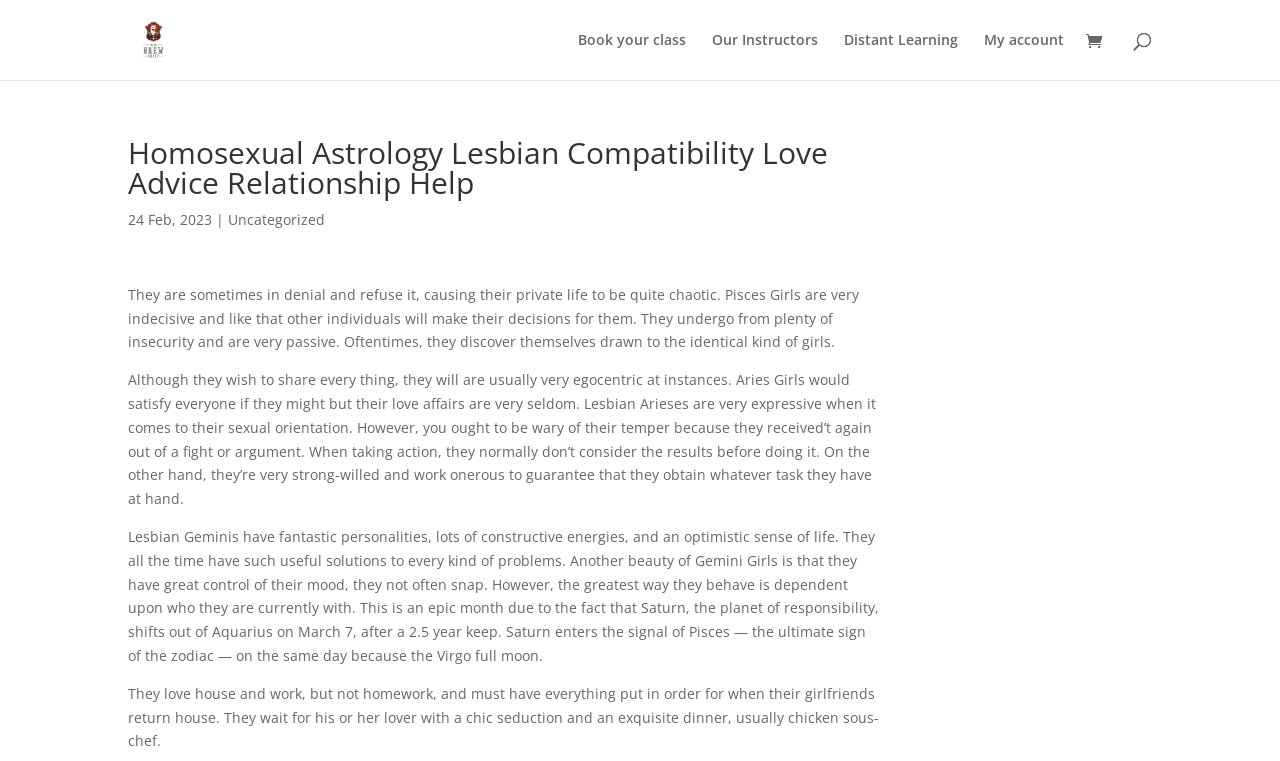Give a detailed overview of the webpage's appearance and contents.

This webpage appears to be a blog or article page focused on astrology and lesbian relationships. At the top, there is a logo or image with the text "HK Brewcraft Booking" and a link to the same. Below this, there is a navigation menu with links to "Book your class", "Our Instructors", "Distant Learning", and "My account". 

To the right of the navigation menu, there is a search bar. Below the search bar, the main content of the page begins with a heading that reads "Homosexual Astrology Lesbian Compatibility Love Advice Relationship Help". 

Underneath the heading, there is a date "24 Feb, 2023" followed by a category label "Uncategorized". The main content of the page consists of four paragraphs of text. The first paragraph discusses the characteristics of Pisces girls, describing them as indecisive and passive. 

The second paragraph talks about Aries girls, portraying them as expressive and strong-willed but also hot-tempered. The third paragraph describes Lesbian Geminis as having fantastic personalities and being optimistic, but also adaptable to their surroundings. 

The fourth and final paragraph appears to be a humorous and lighthearted description of a romantic evening at home, with a partner waiting with a seductive dinner. Overall, the webpage seems to be providing advice and insights on lesbian relationships and compatibility based on astrological signs.